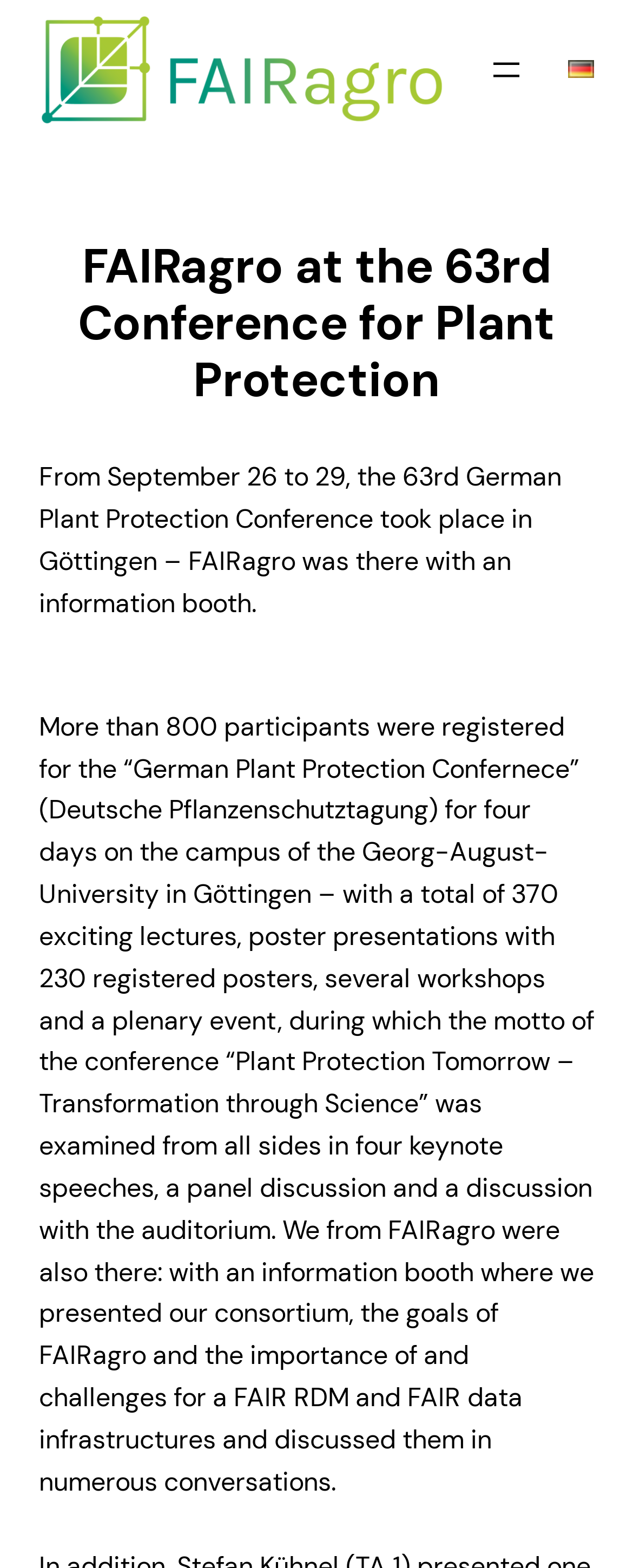Please find and generate the text of the main header of the webpage.

FAIRagro at the 63rd Conference for Plant Protection